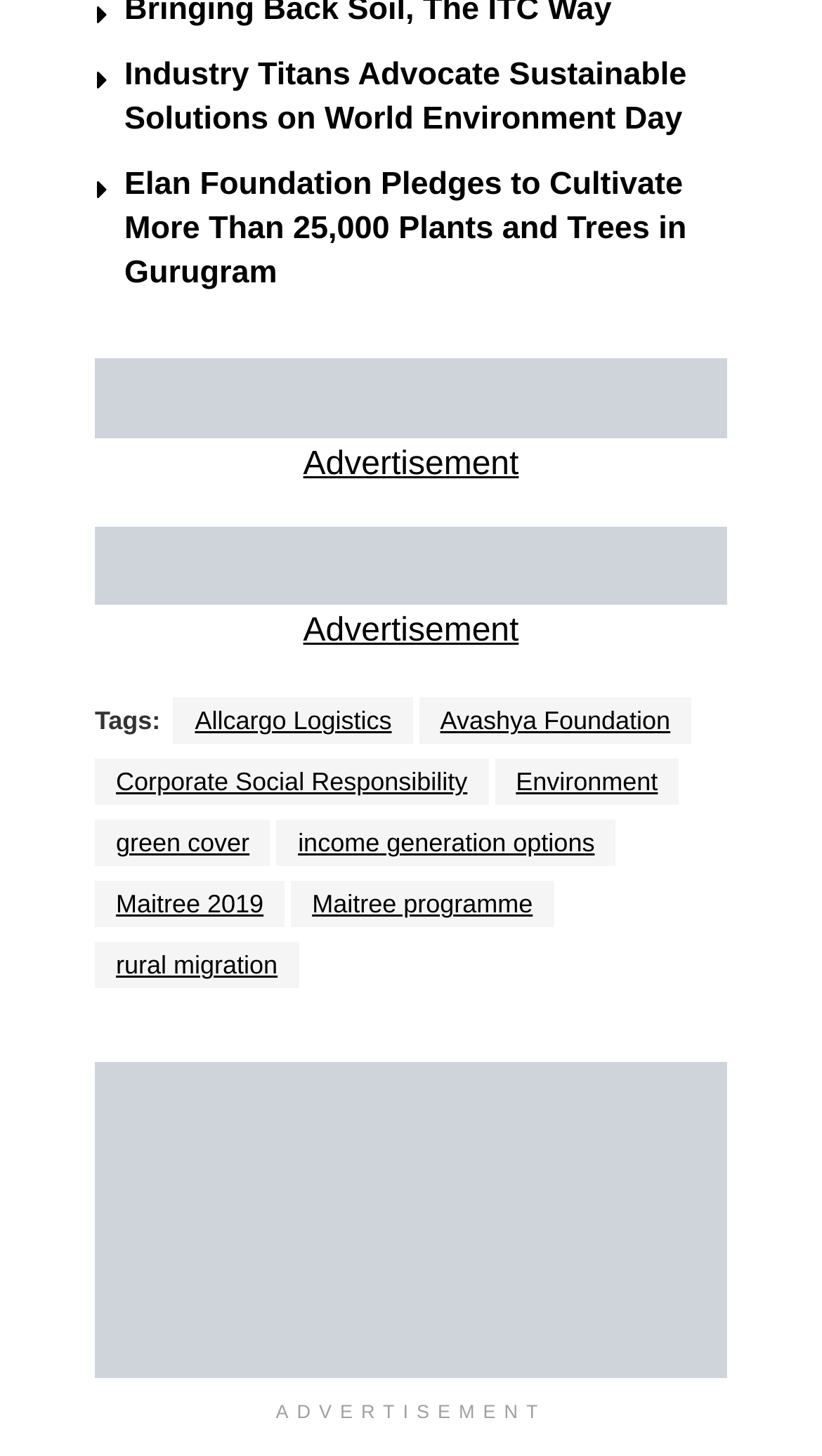Answer the question briefly using a single word or phrase: 
What is the topic of the first article?

World Environment Day